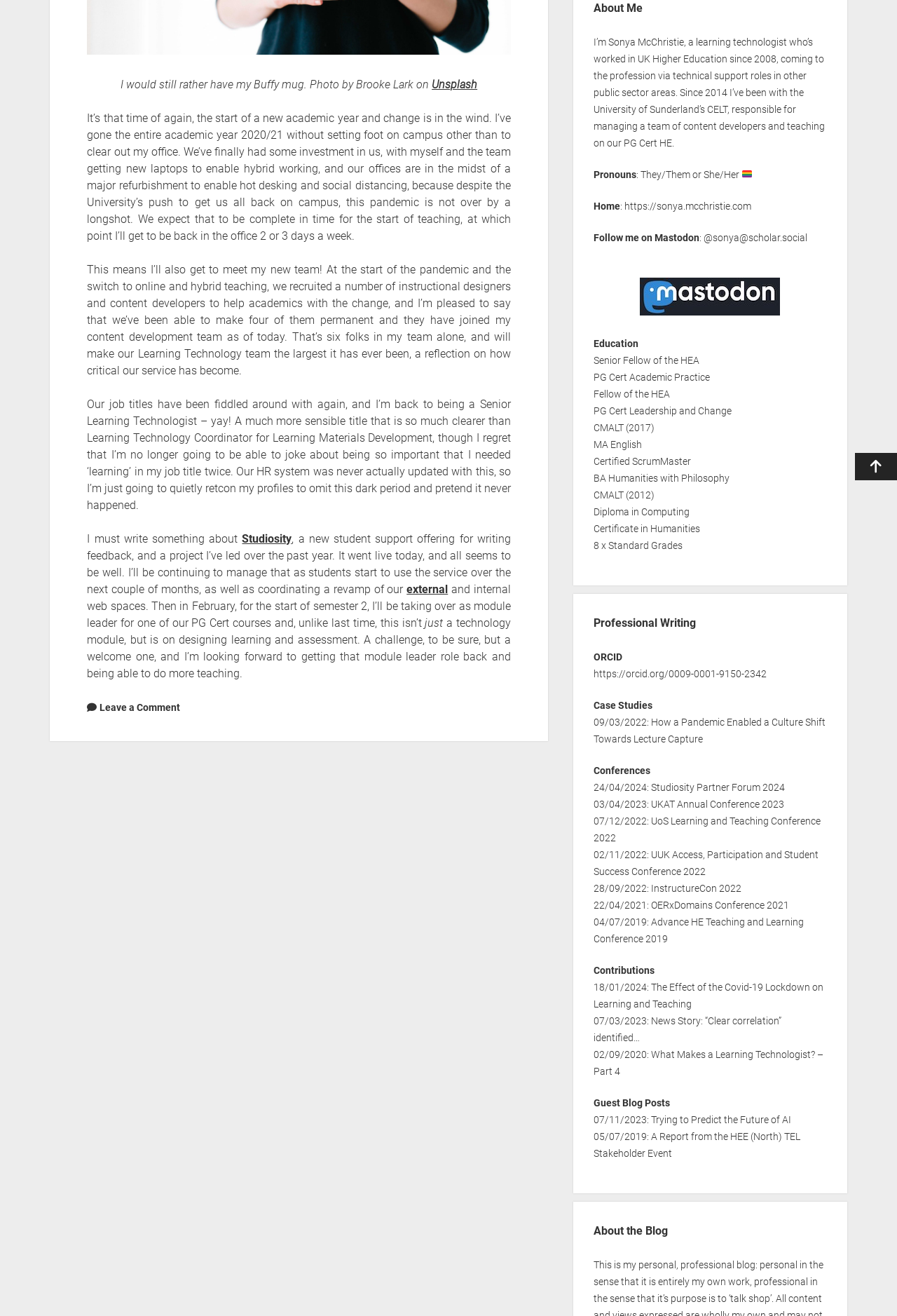Identify the bounding box coordinates for the UI element described as: "Scroll to the top". The coordinates should be provided as four floats between 0 and 1: [left, top, right, bottom].

[0.953, 0.344, 1.0, 0.365]